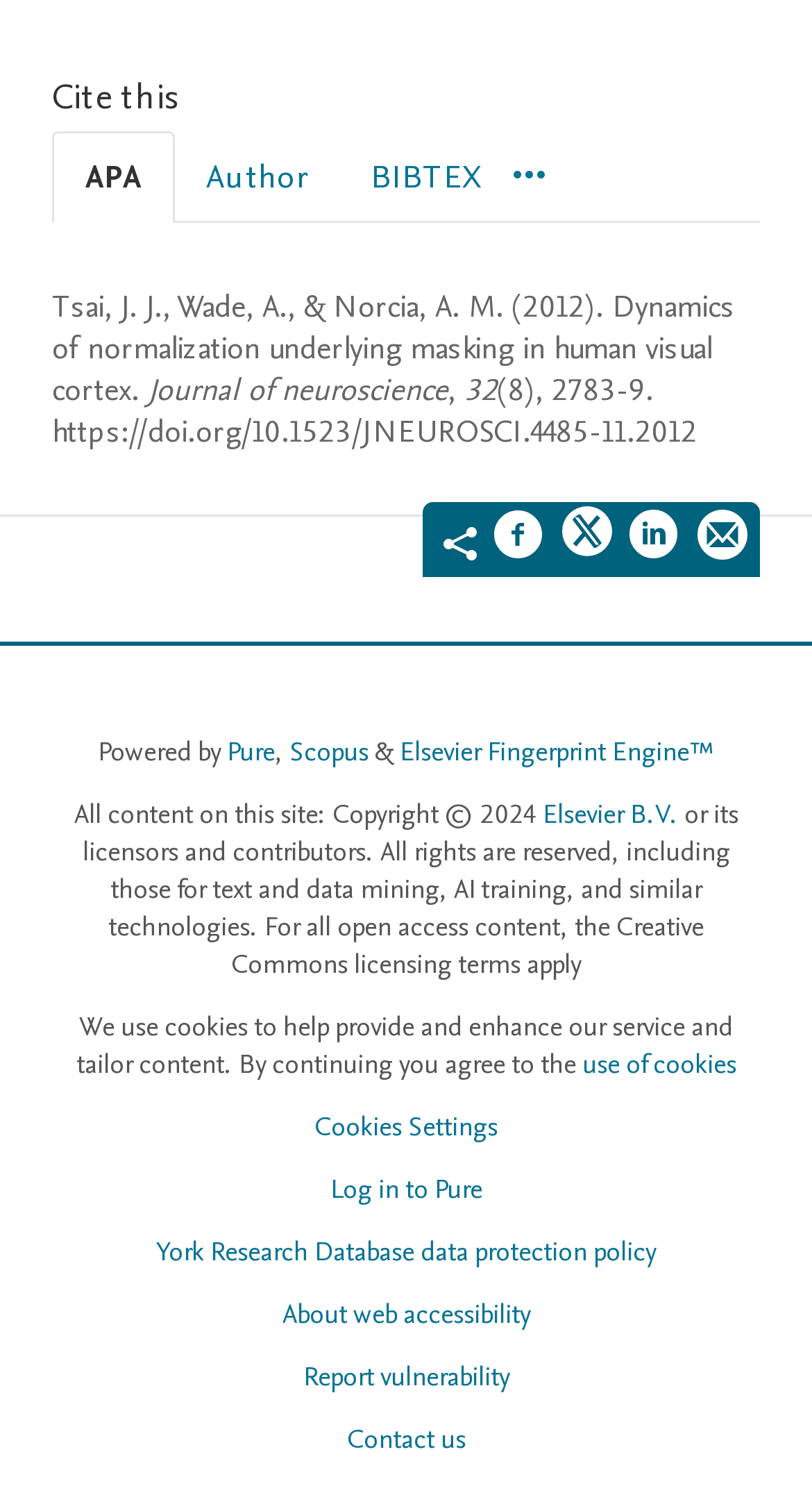Answer the question in a single word or phrase:
What is the journal name?

Journal of neuroscience